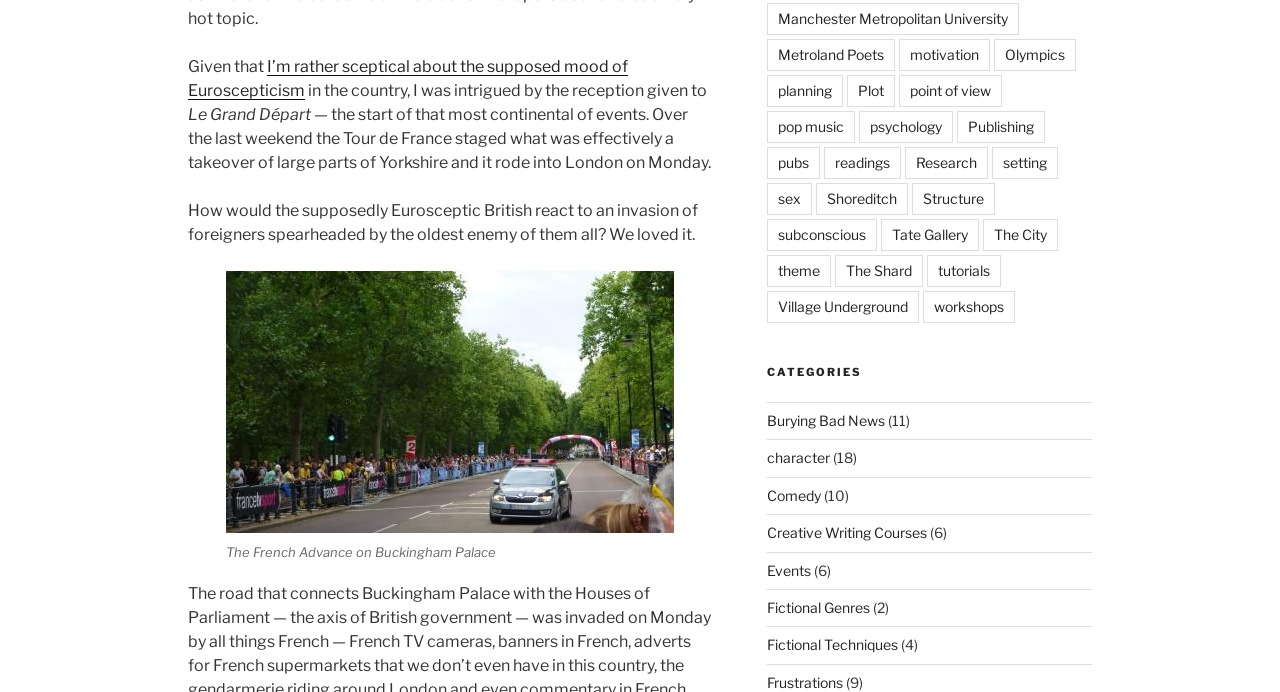Determine the bounding box coordinates of the region to click in order to accomplish the following instruction: "Check the link to Shoreditch". Provide the coordinates as four float numbers between 0 and 1, specifically [left, top, right, bottom].

[0.637, 0.264, 0.709, 0.31]